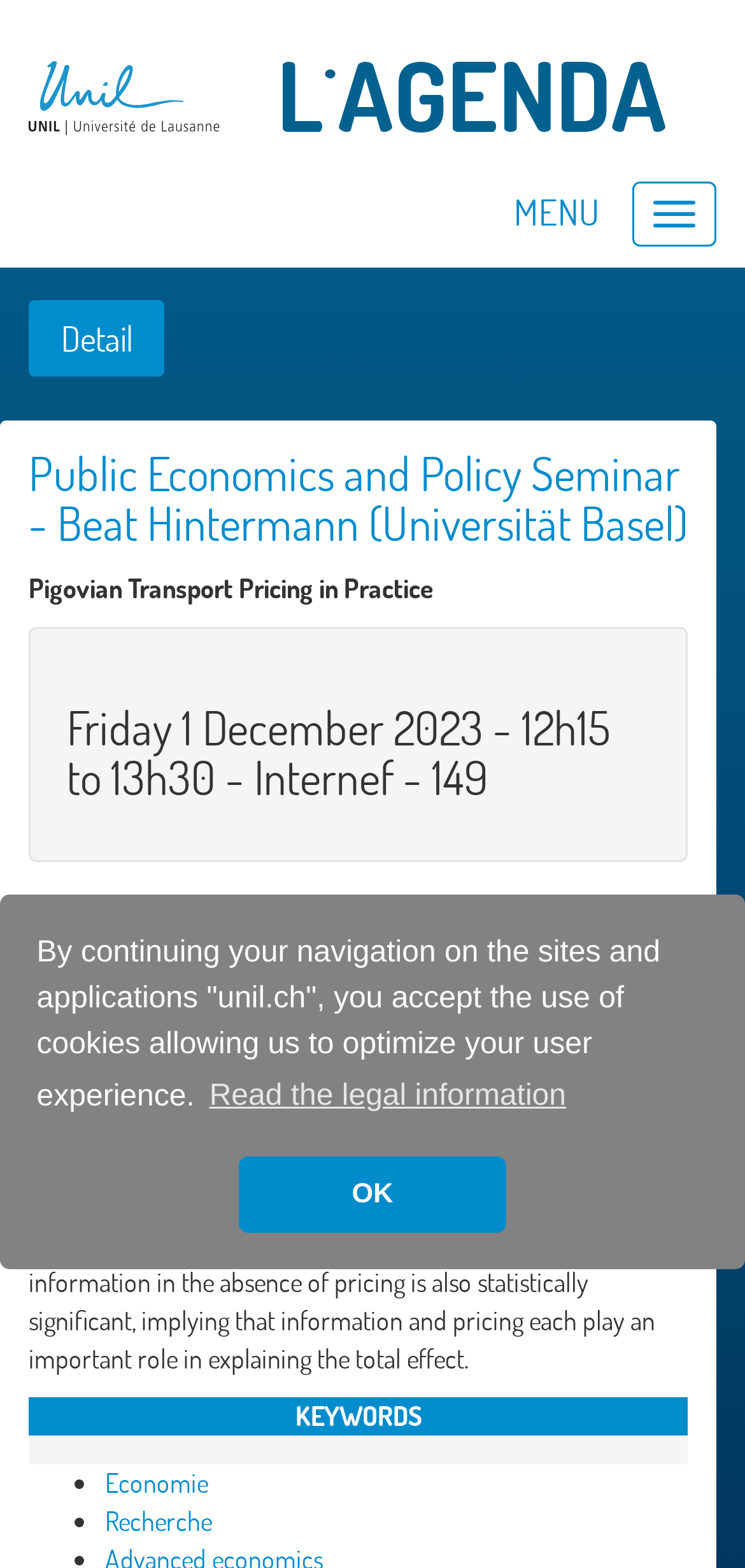What are the keywords related to the seminar?
Based on the visual content, answer with a single word or a brief phrase.

Economie, Recherche